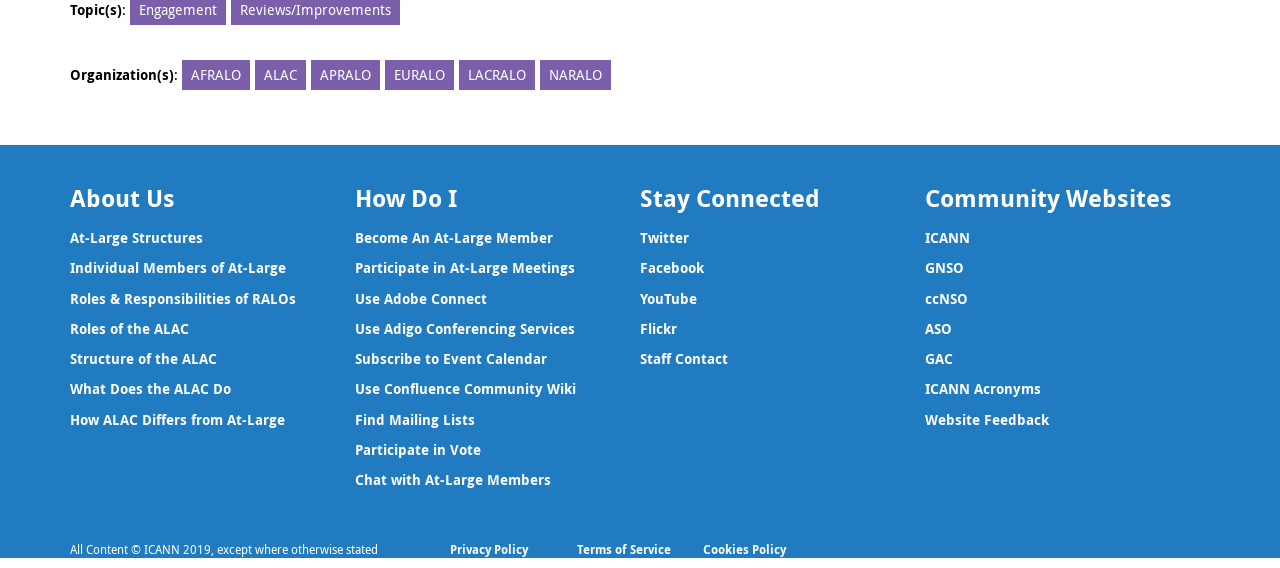Refer to the image and offer a detailed explanation in response to the question: What is the copyright information?

The webpage provides copyright information, stating that all content is copyrighted by ICANN 2019, except where otherwise stated, which can be found at the bottom of the webpage.